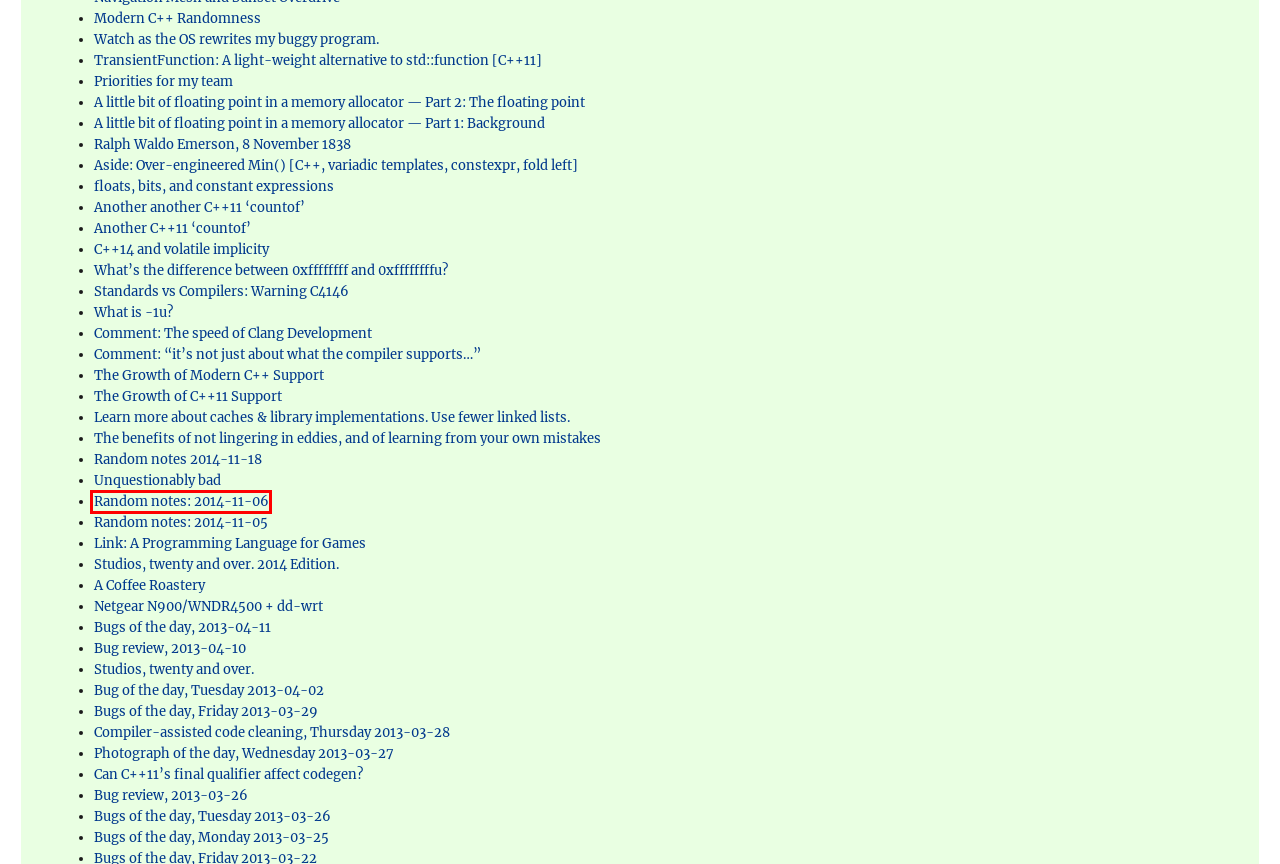You have a screenshot showing a webpage with a red bounding box highlighting an element. Choose the webpage description that best fits the new webpage after clicking the highlighted element. The descriptions are:
A. Assembly Primer Part 4 — Hello World — ARM – hbr
B. Processor architectures: seeking source material – hbr
C. programming – hbr
D. C++14 and volatile implicity – hbr
E. Blog Tool, Publishing Platform, and CMS – WordPress.org
F. Comment: “it’s not just about what the compiler supports…” – hbr
G. Random notes: 2014-11-06 – hbr
H. The Growth of Modern C++ Support – hbr

G